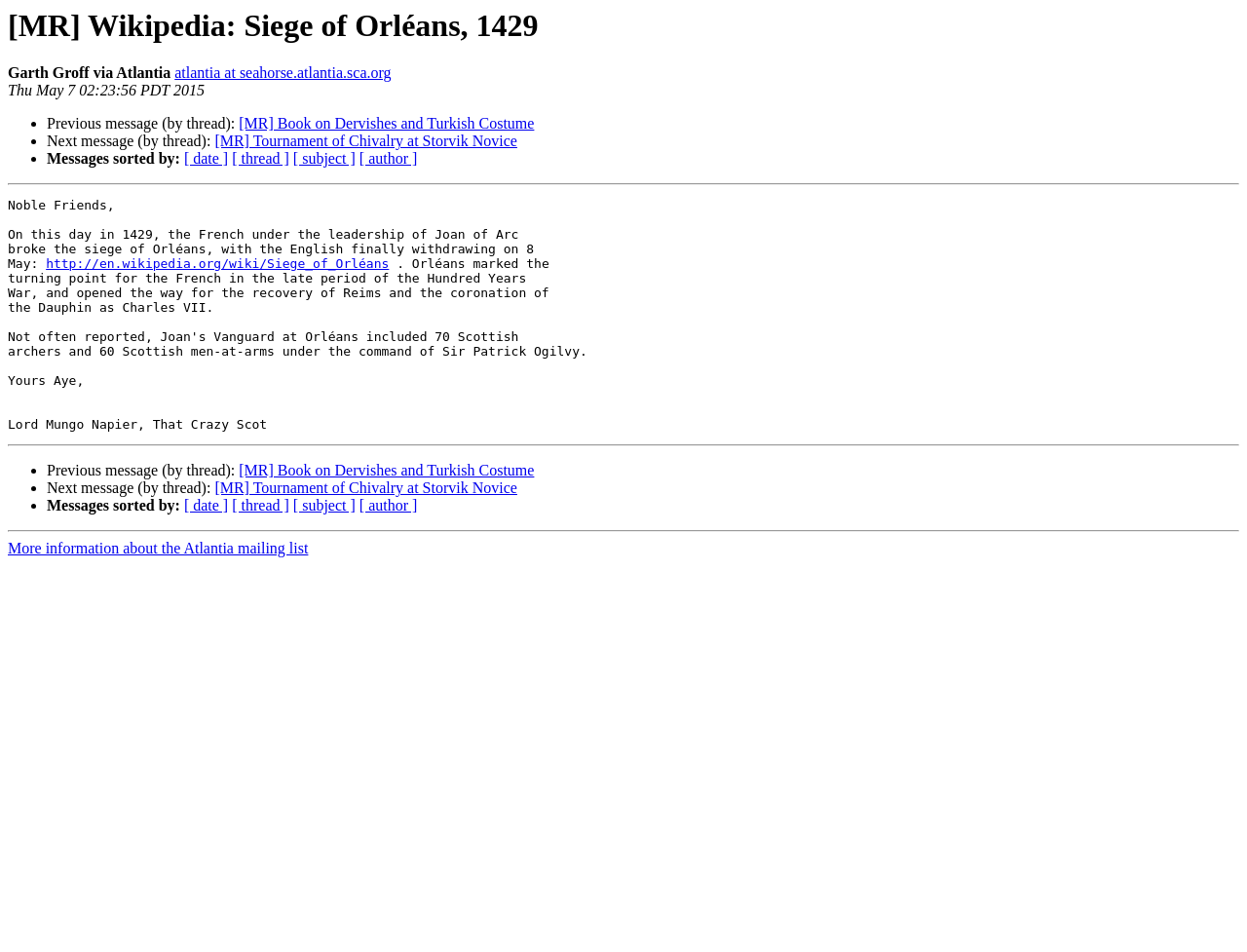Pinpoint the bounding box coordinates of the clickable element to carry out the following instruction: "Get more information about the Atlantia mailing list."

[0.006, 0.567, 0.247, 0.585]